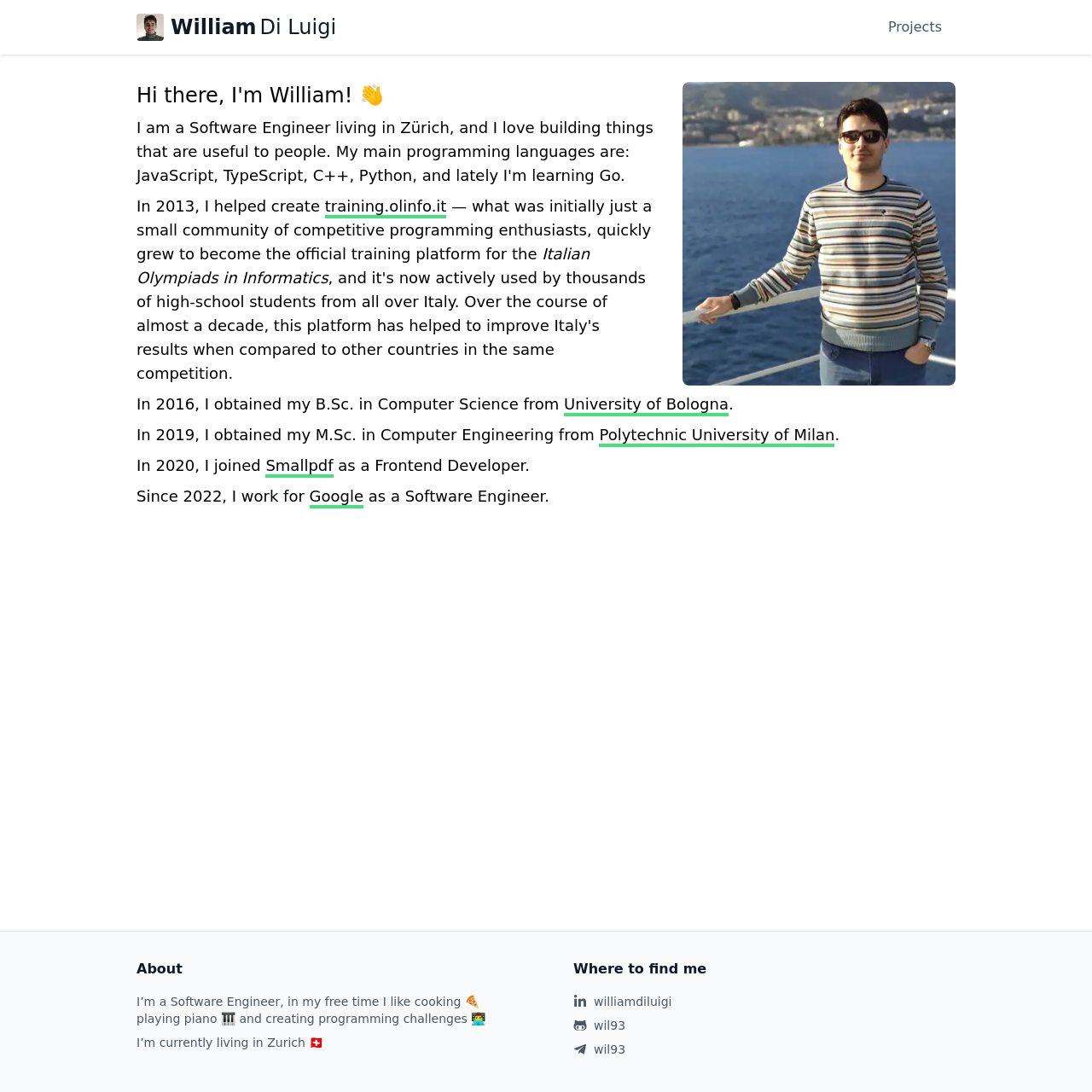What is the author's current occupation?
Refer to the image and provide a concise answer in one word or phrase.

Software Engineer